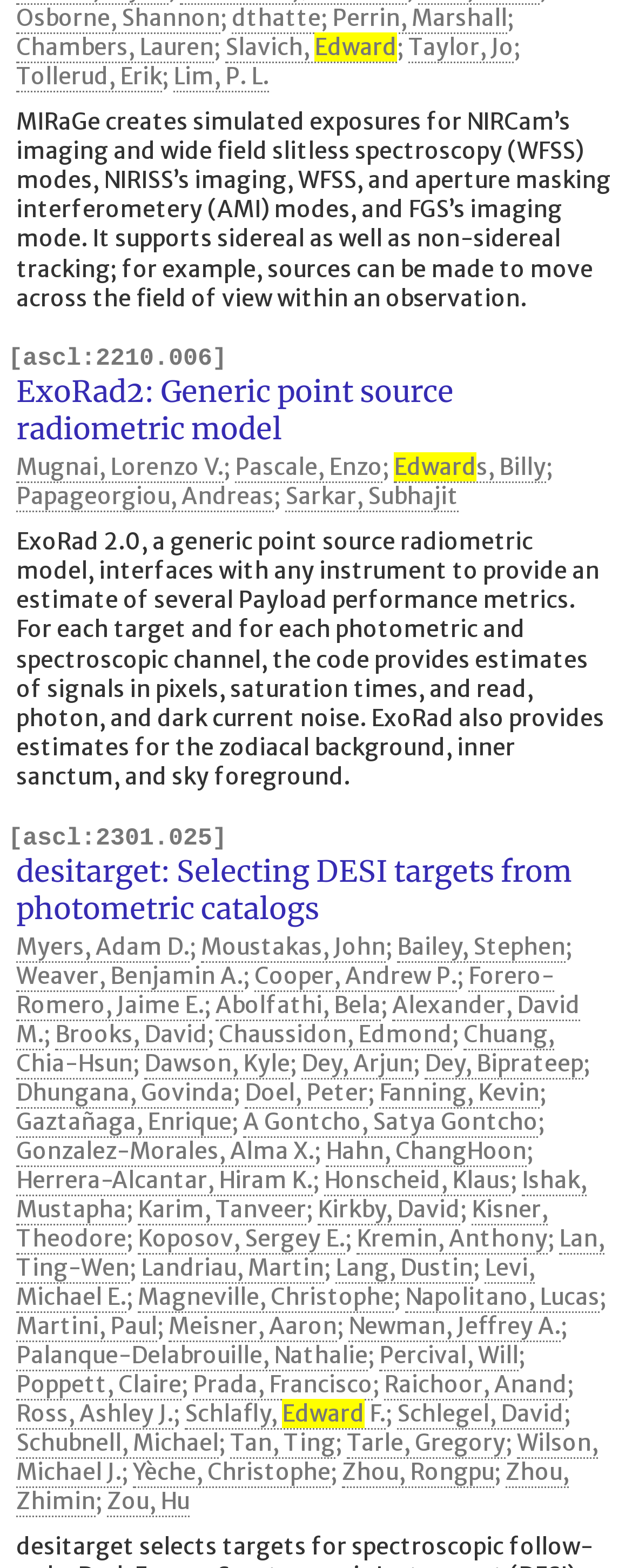Determine the bounding box coordinates for the region that must be clicked to execute the following instruction: "Access June 2022".

None